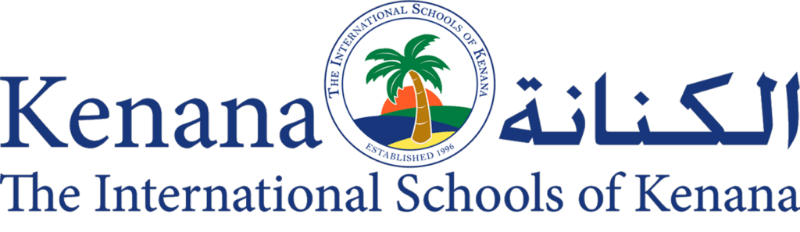Consider the image and give a detailed and elaborate answer to the question: 
What is the establishment date of the school?

The circular emblem above the palm tree displays the establishment date of the school, which is 1996, highlighting the school's long-standing commitment to education.